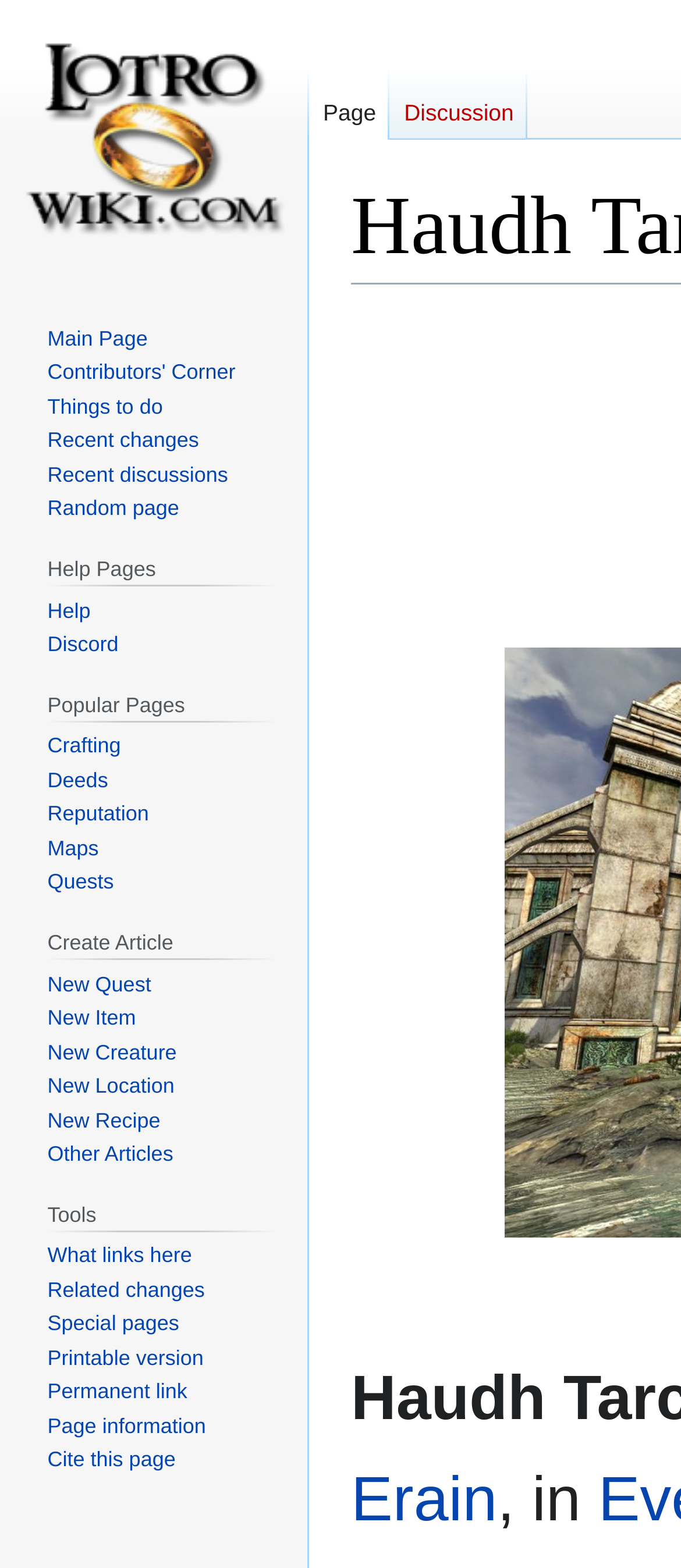How many links are there under 'Popular Pages'?
Refer to the screenshot and answer in one word or phrase.

6